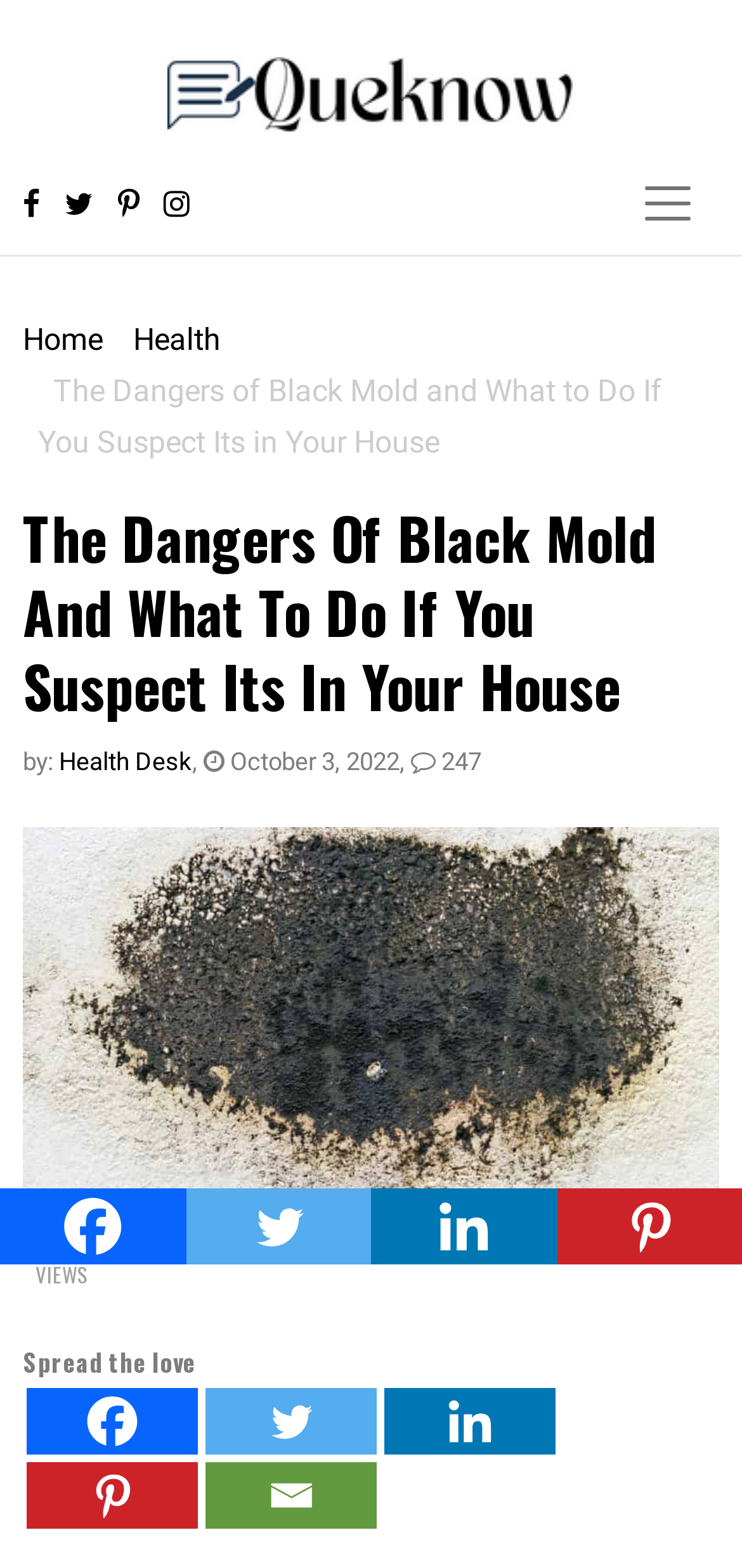Use one word or a short phrase to answer the question provided: 
What is the topic of the article?

Black Mold